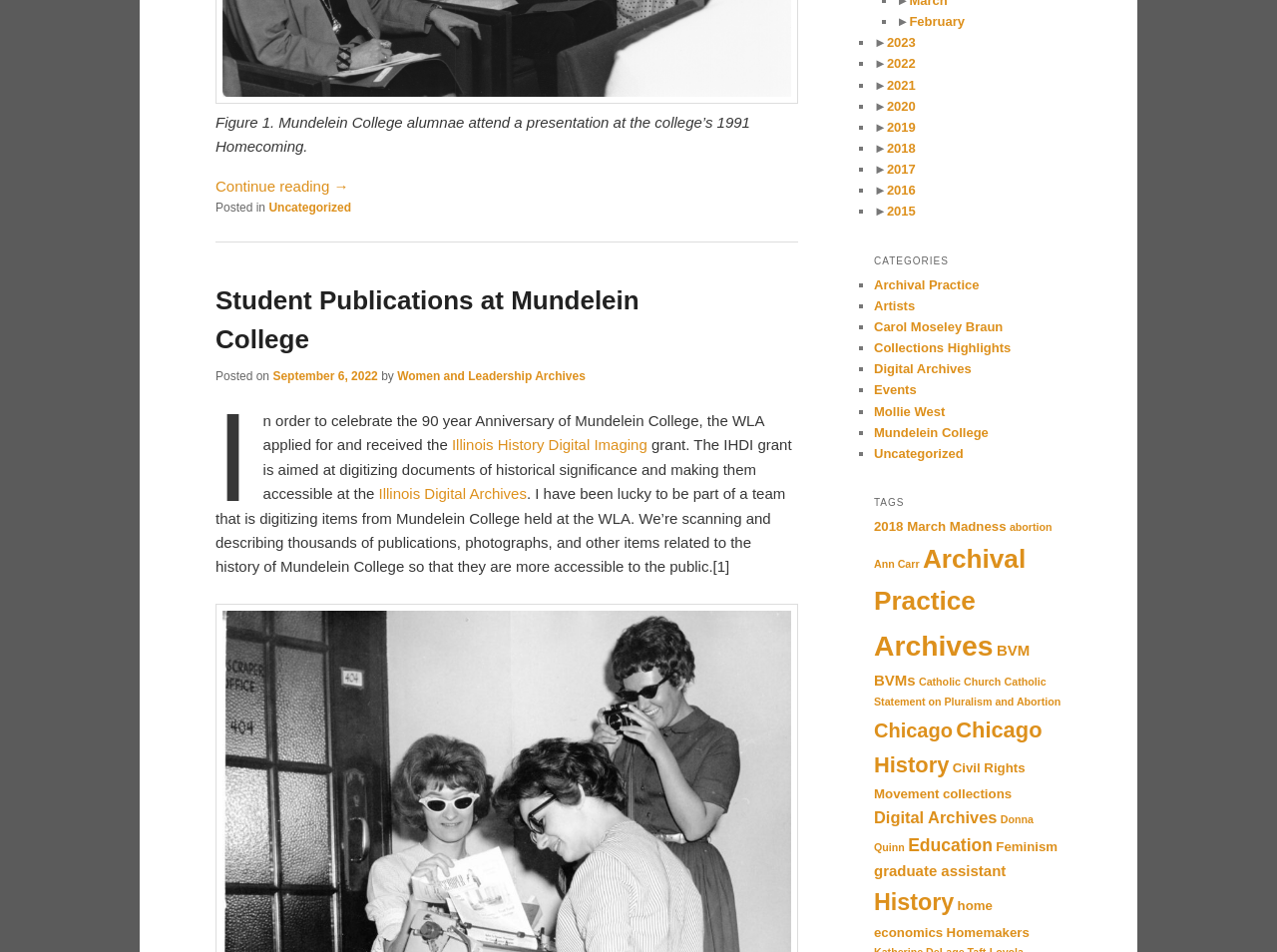What is the name of the archives mentioned?
Look at the image and answer the question with a single word or phrase.

Women and Leadership Archives